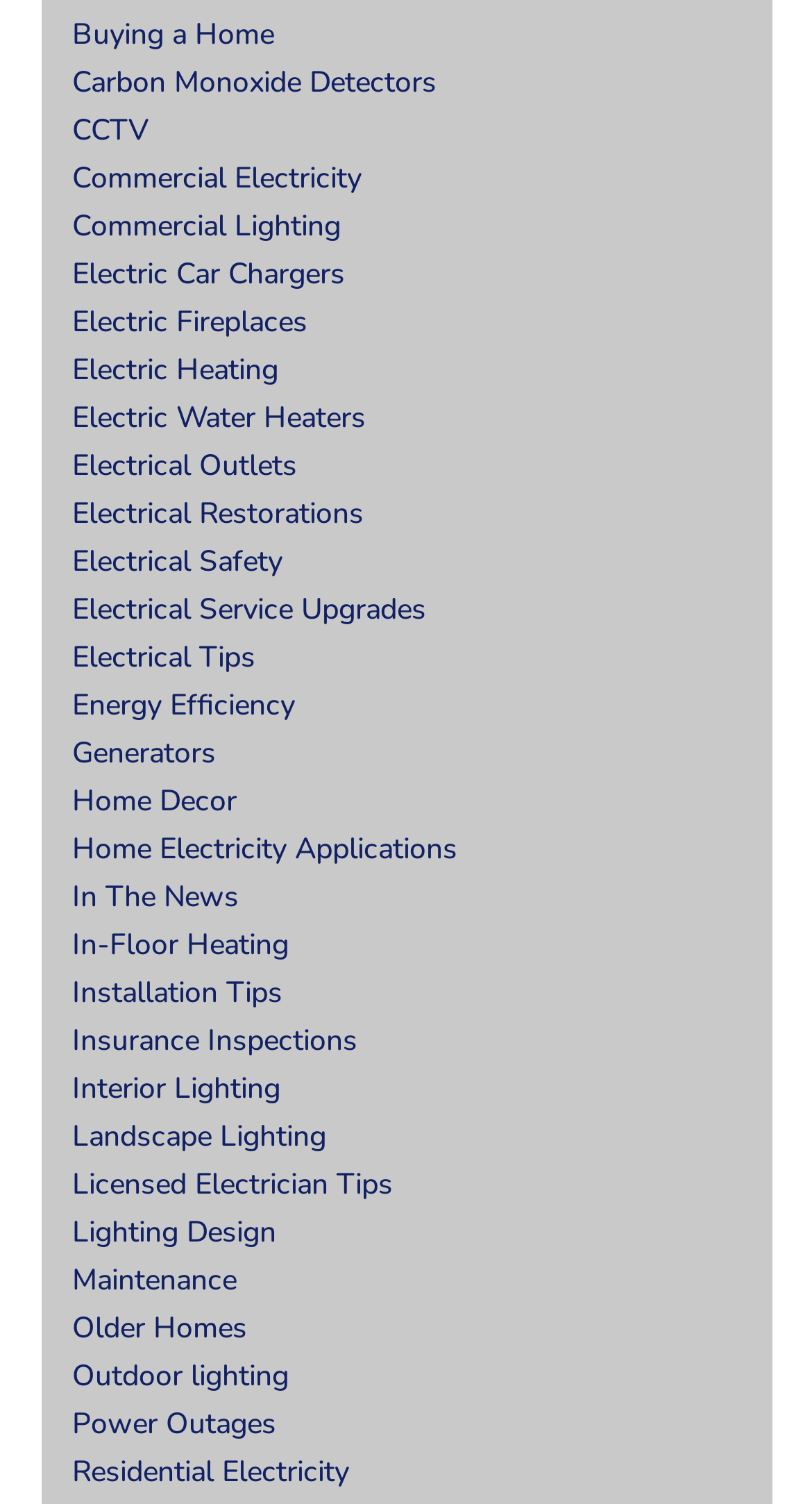Please find the bounding box coordinates for the clickable element needed to perform this instruction: "visit @coryvanlew's profile".

None